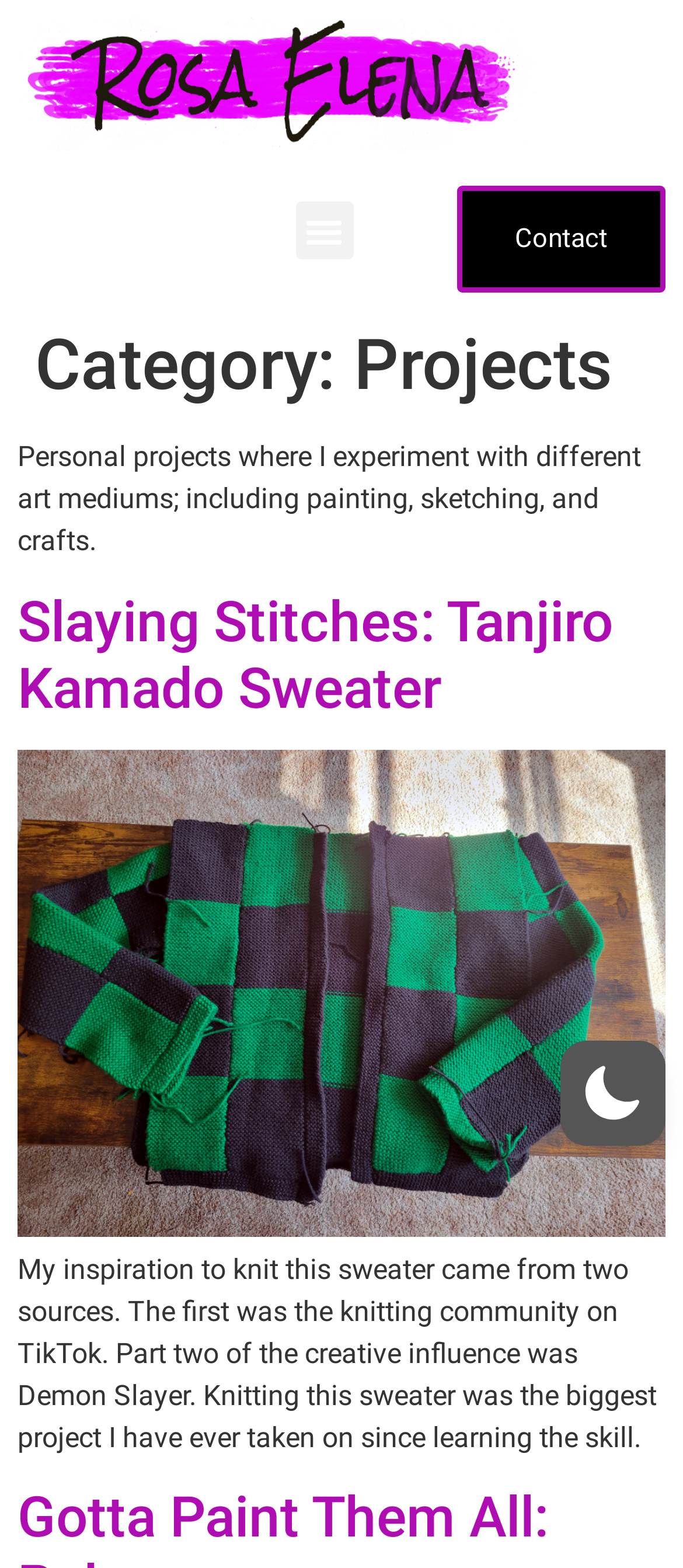Produce an elaborate caption capturing the essence of the webpage.

The webpage is a personal projects archive, showcasing the author's experiments with different art mediums. At the top left, there is a link to an unknown page, and next to it, a menu toggle button. On the top right, there is a link to the "Contact" page. 

Below the top navigation, there is a header section with a heading that reads "Category: Projects". Underneath, there is a brief description of the webpage, stating that it features personal projects where the author experiments with different art mediums, including painting, sketching, and crafts.

The main content of the webpage is an article section, which takes up most of the page. It starts with a heading that reads "Slaying Stitches: Tanjiro Kamado Sweater", followed by a link to the same title. Below this, there is a paragraph of text that explains the inspiration behind knitting a Tanjiro Kamado sweater, citing the knitting community on TikTok and the anime Demon Slayer as influences. 

Further down, there is another link, and at the bottom right of the page, there is an image, although its content is unknown.